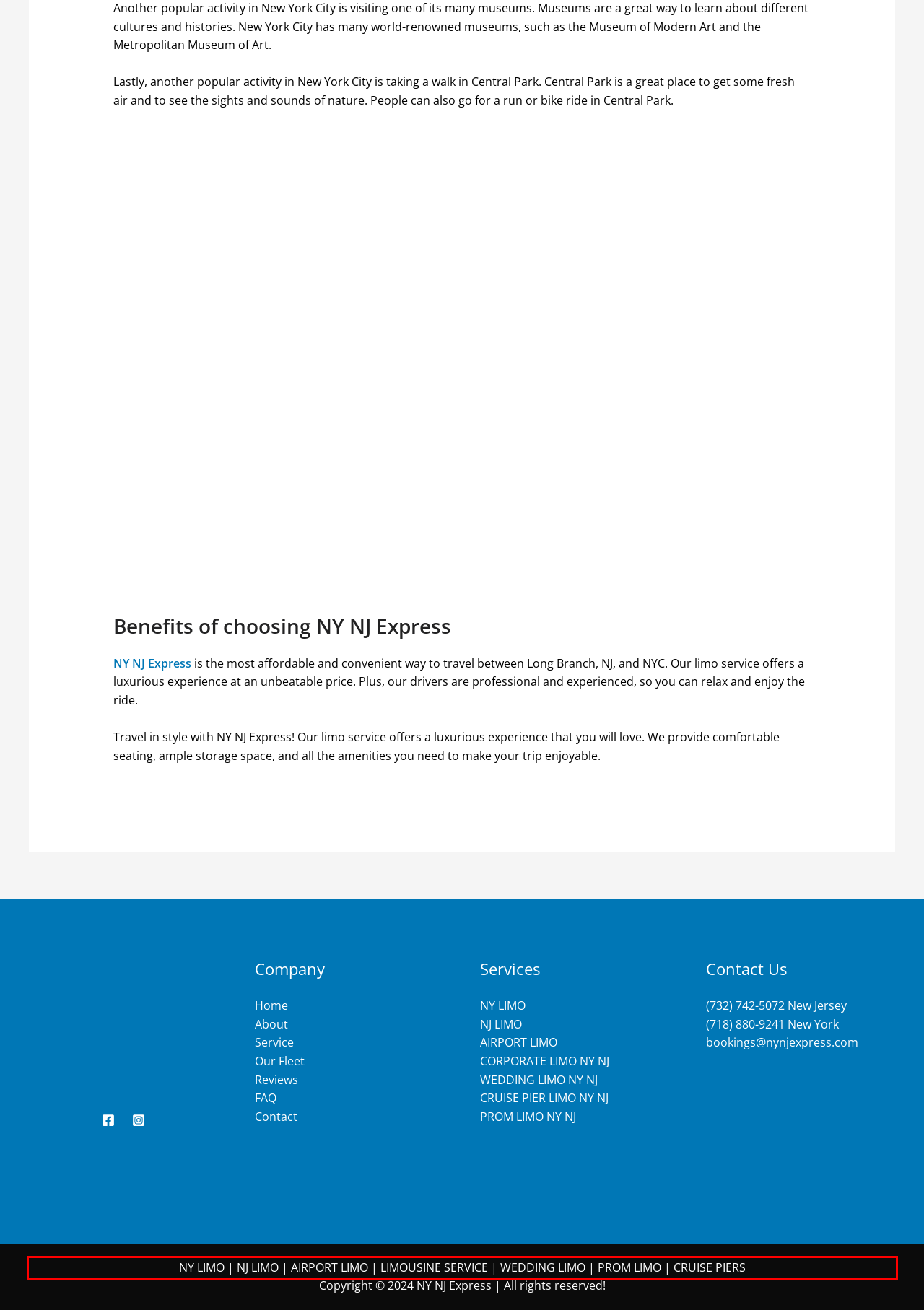Please extract the text content from the UI element enclosed by the red rectangle in the screenshot.

NY LIMO | NJ LIMO | AIRPORT LIMO | LIMOUSINE SERVICE | WEDDING LIMO | PROM LIMO | CRUISE PIERS